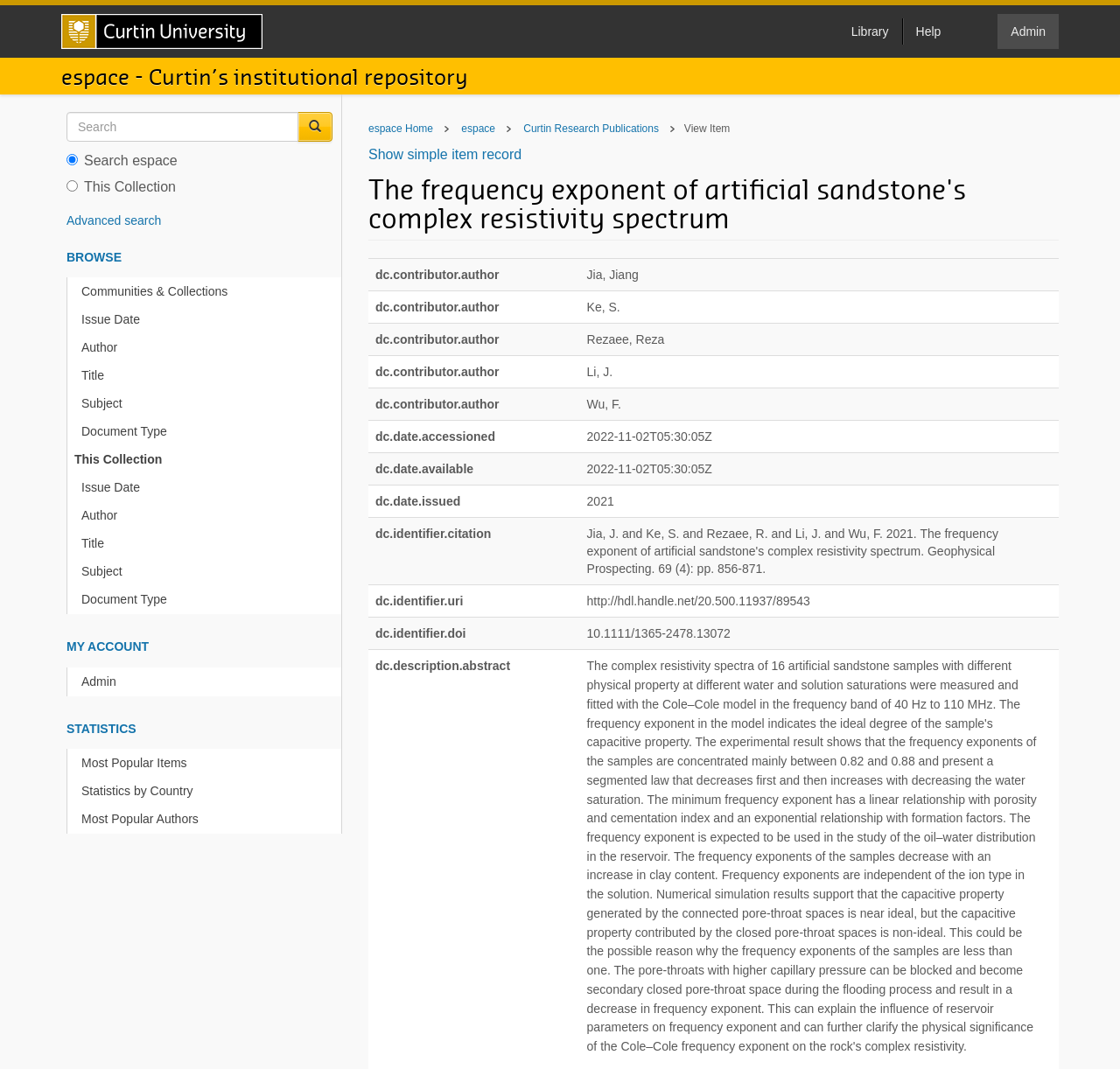What is the title of this publication?
Please utilize the information in the image to give a detailed response to the question.

I found the title of the publication in the heading, which is 'The frequency exponent of artificial sandstone's complex resistivity spectrum'.